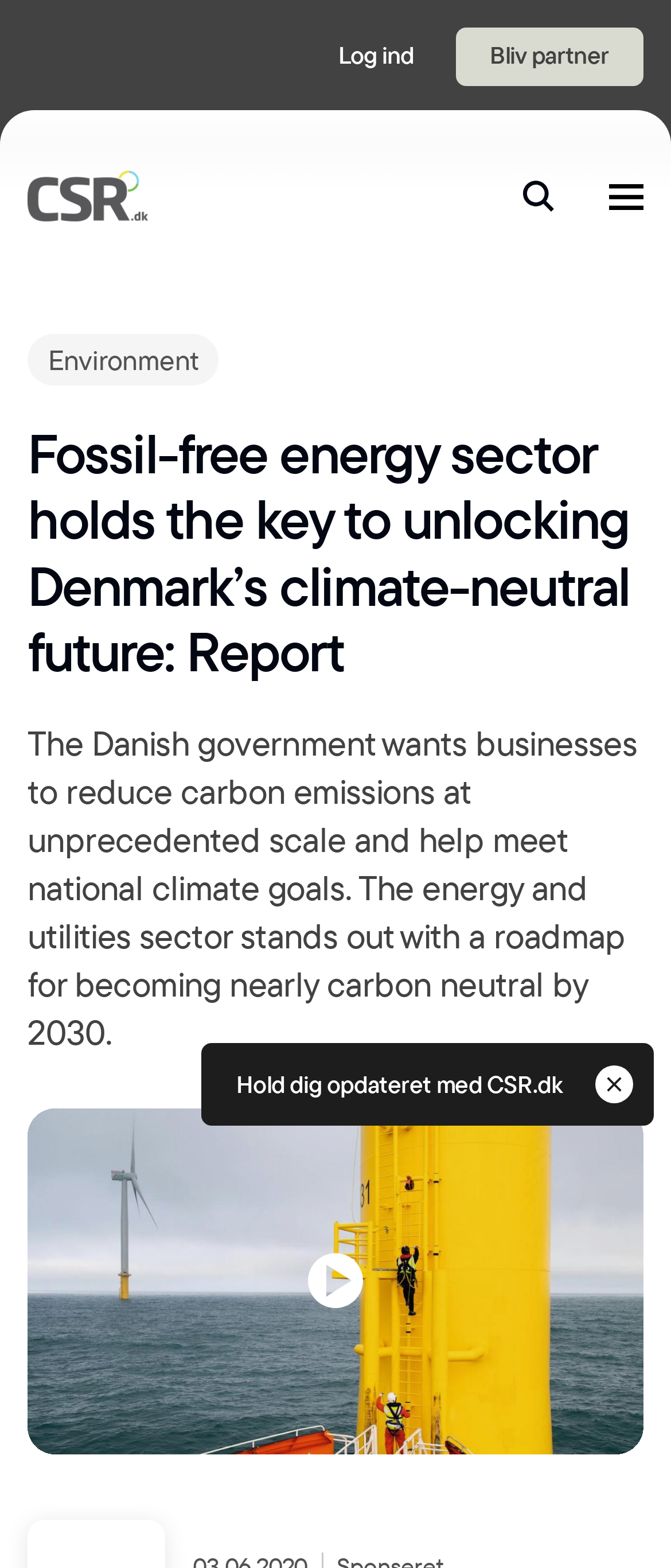What is the purpose of the 'Bliv partner' button?
Please provide a comprehensive answer to the question based on the webpage screenshot.

The 'Bliv partner' button is likely a call-to-action for users to become a partner, possibly with the organization or initiative presented on the webpage. This is inferred from the button's text and its prominent placement on the webpage.